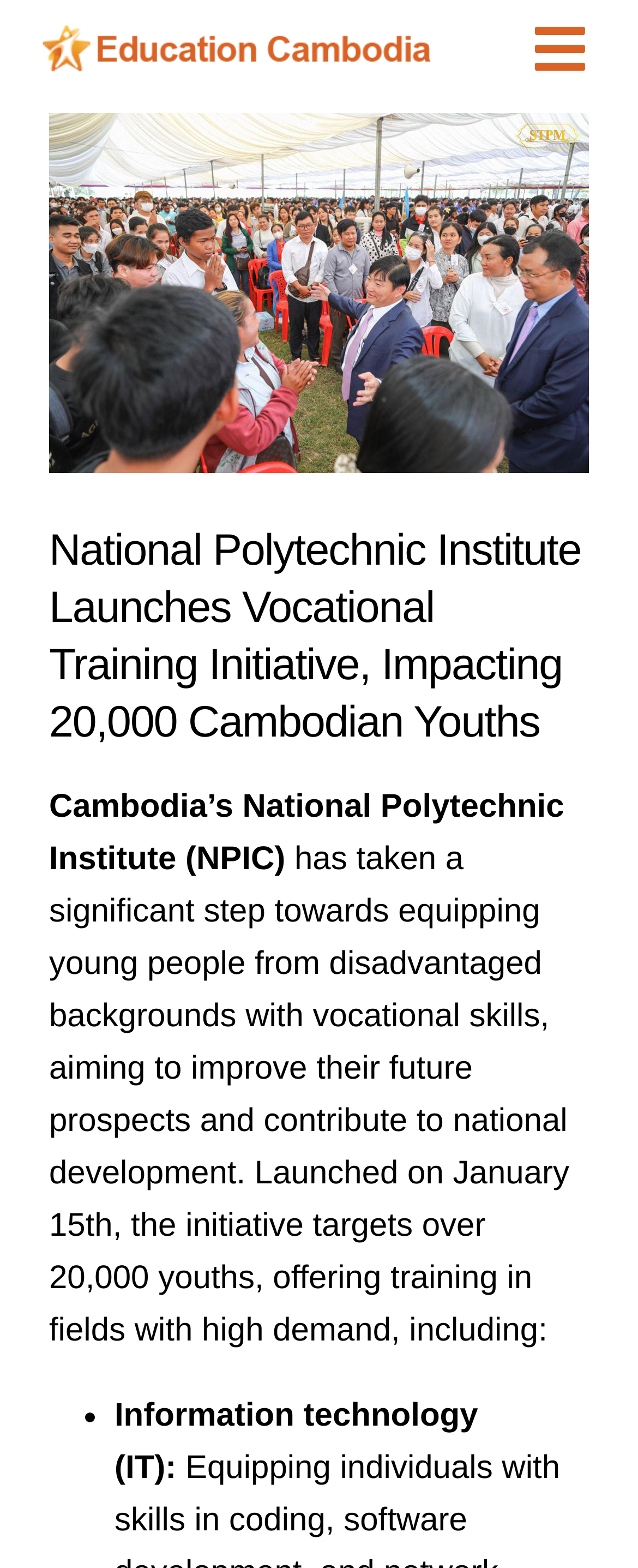What is one of the fields with high demand offered by the initiative?
Please provide an in-depth and detailed response to the question.

The answer can be found in the ListMarker element with the text '•' and the subsequent StaticText element with the text 'Information technology (IT):' which is a part of the main content of the webpage.